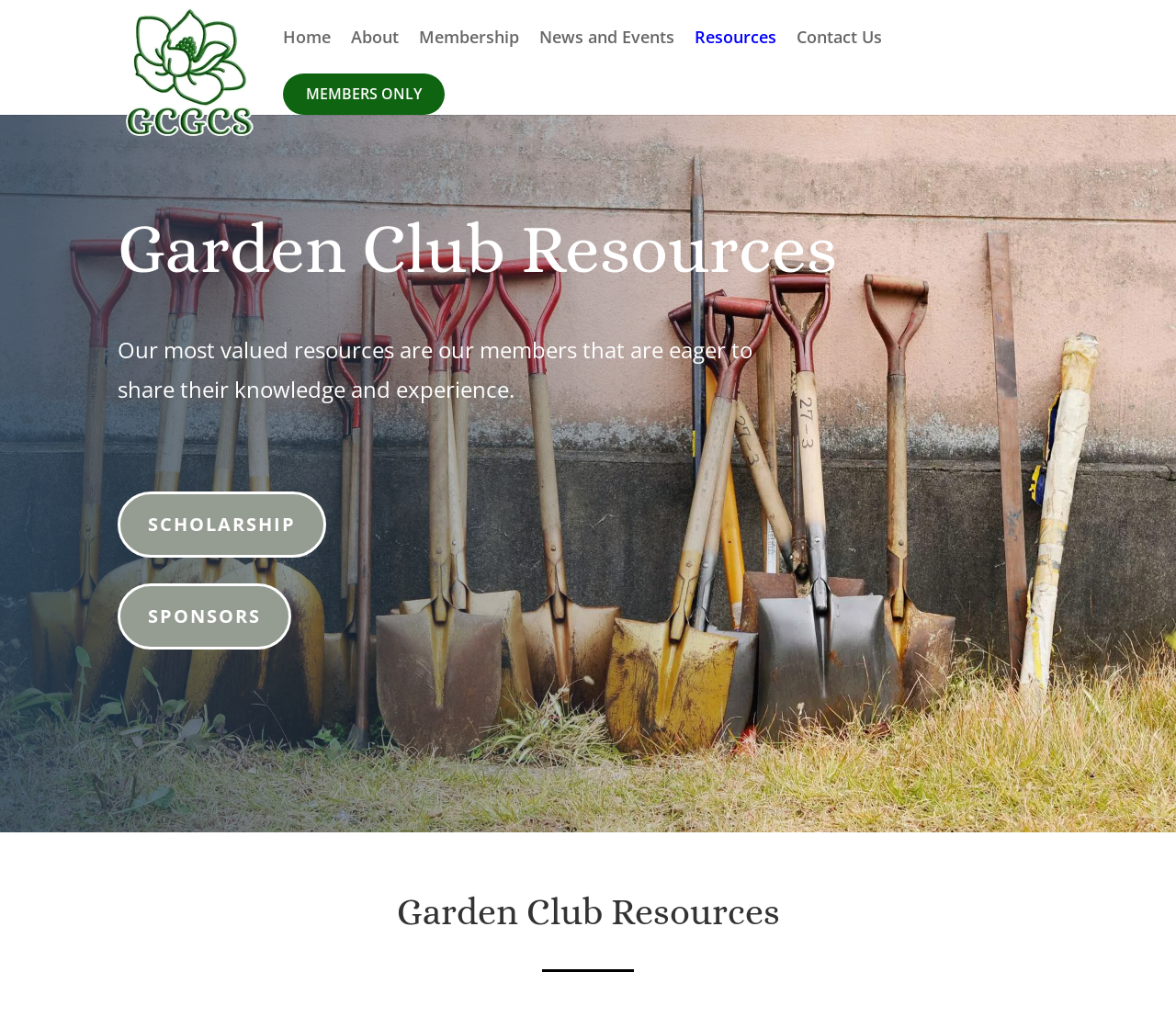What is the name of the club?
Please provide a comprehensive and detailed answer to the question.

The name of the club can be found in the top-left corner of the webpage, where it says 'Garden Club of Green Cove Springs' in a link and an image.